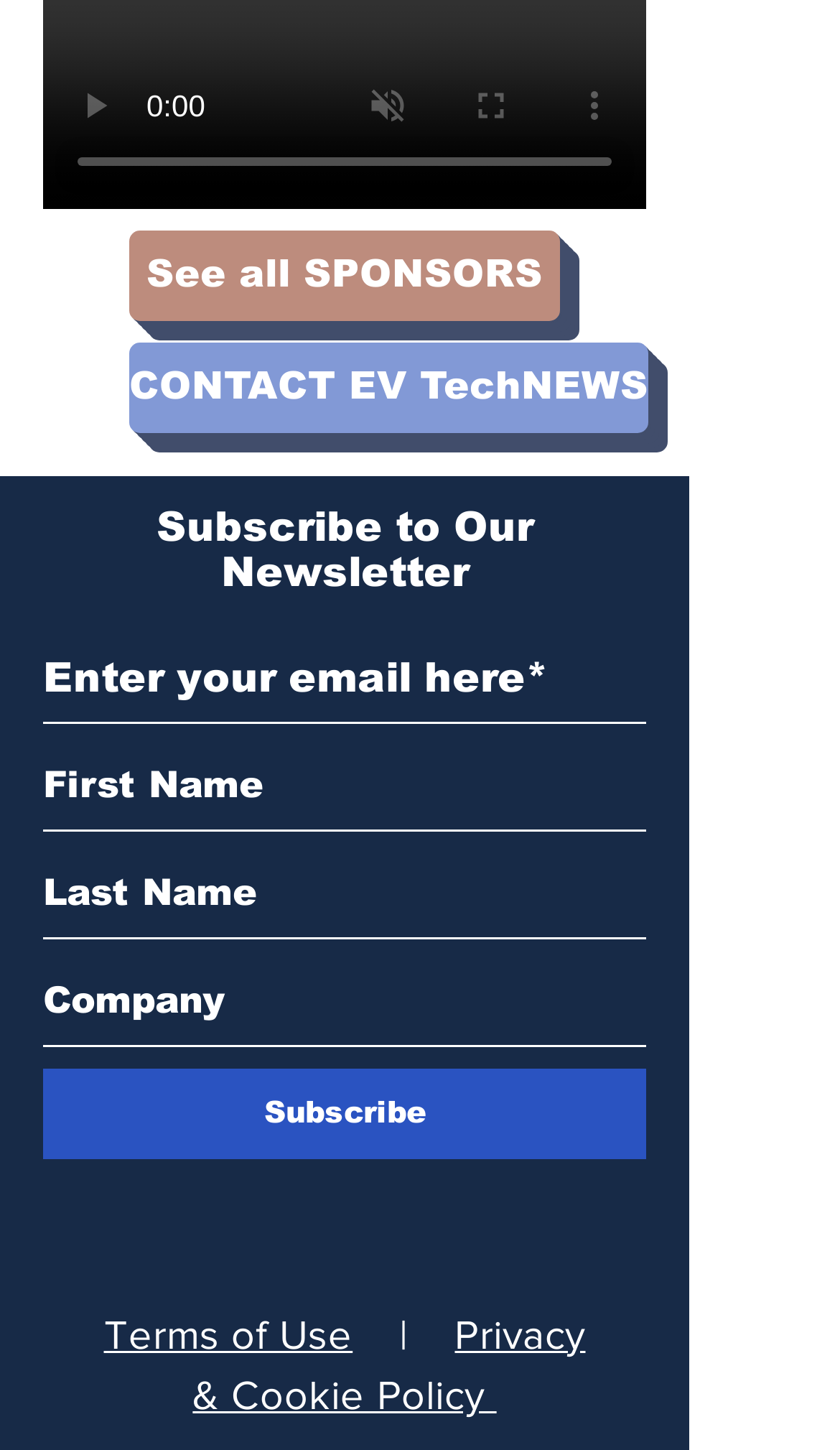Predict the bounding box for the UI component with the following description: "Privacy & Cookie Policy".

[0.229, 0.904, 0.697, 0.978]